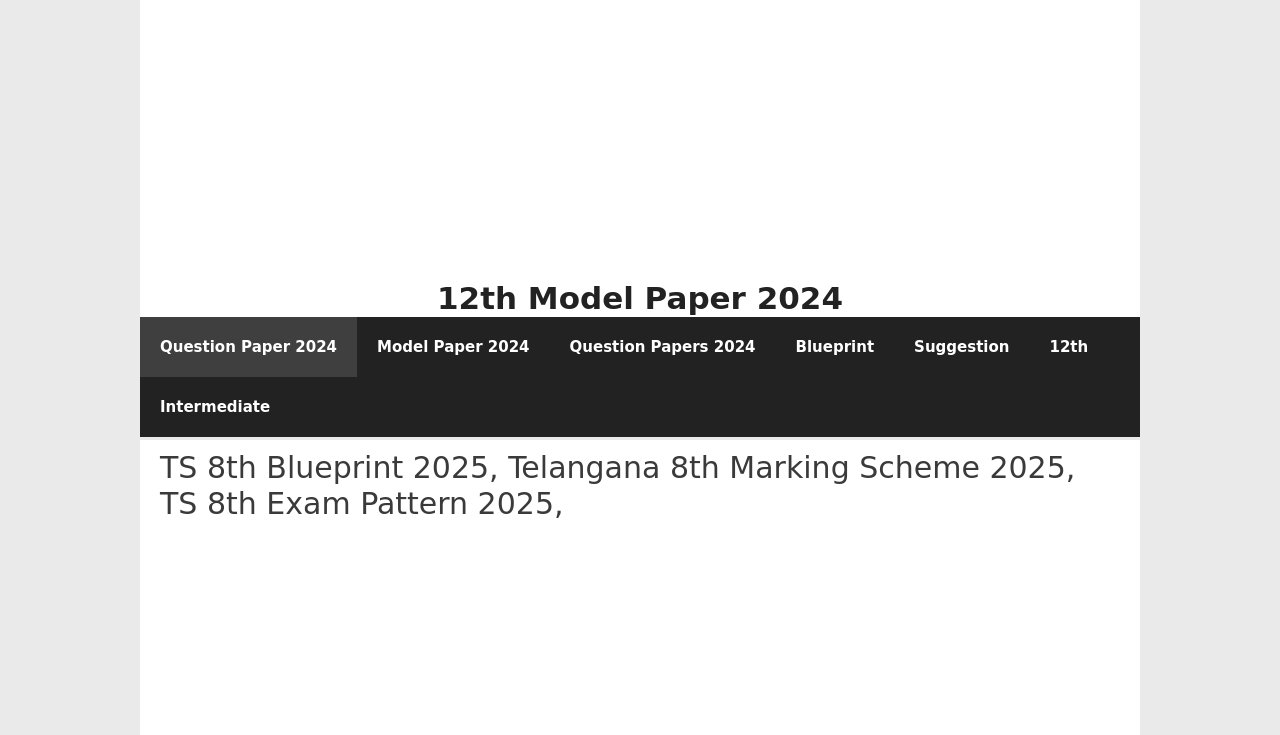How many iframes are on the webpage?
Using the visual information from the image, give a one-word or short-phrase answer.

1